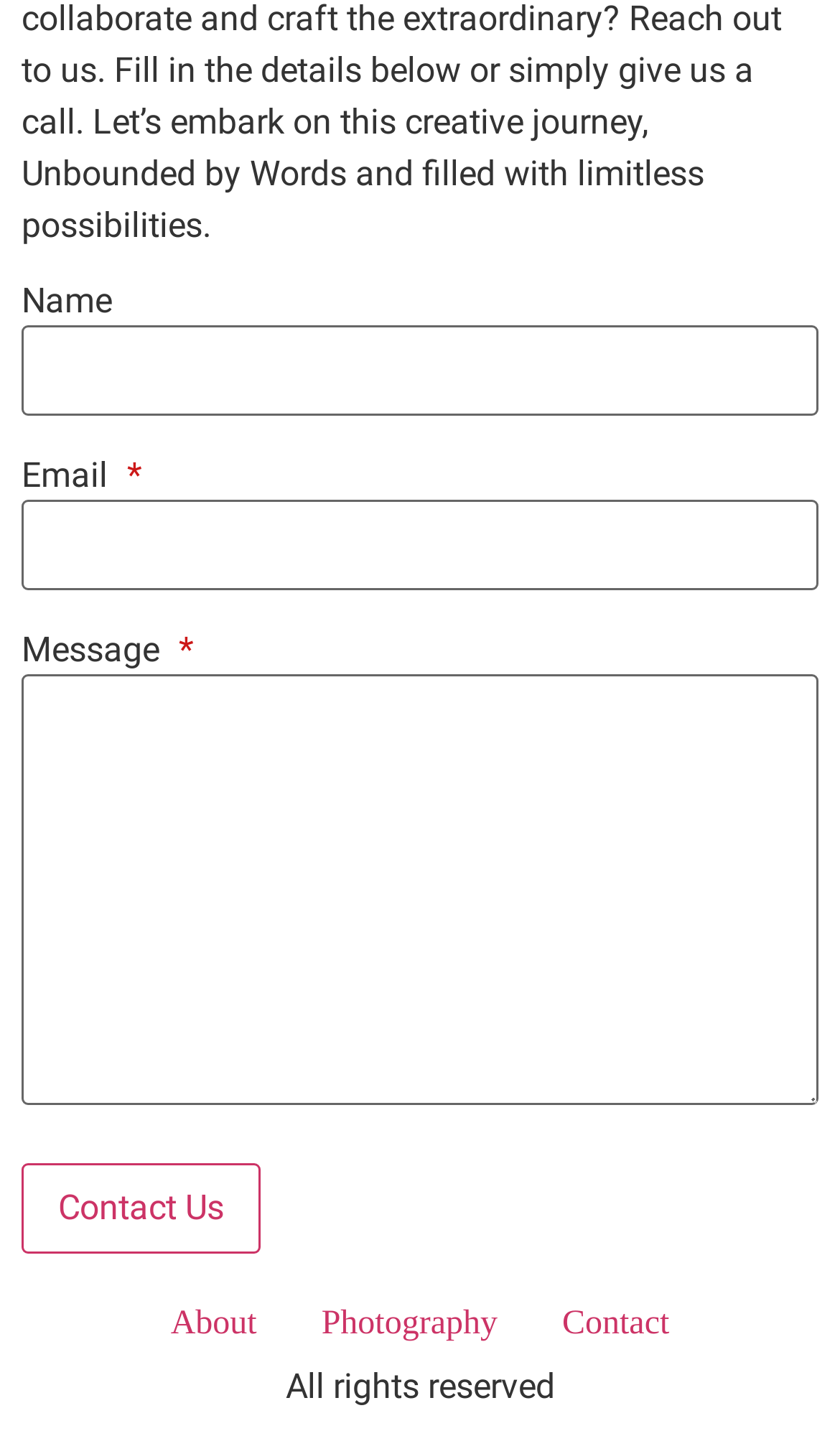Use a single word or phrase to answer this question: 
What is the required information to send a message?

Name and Email